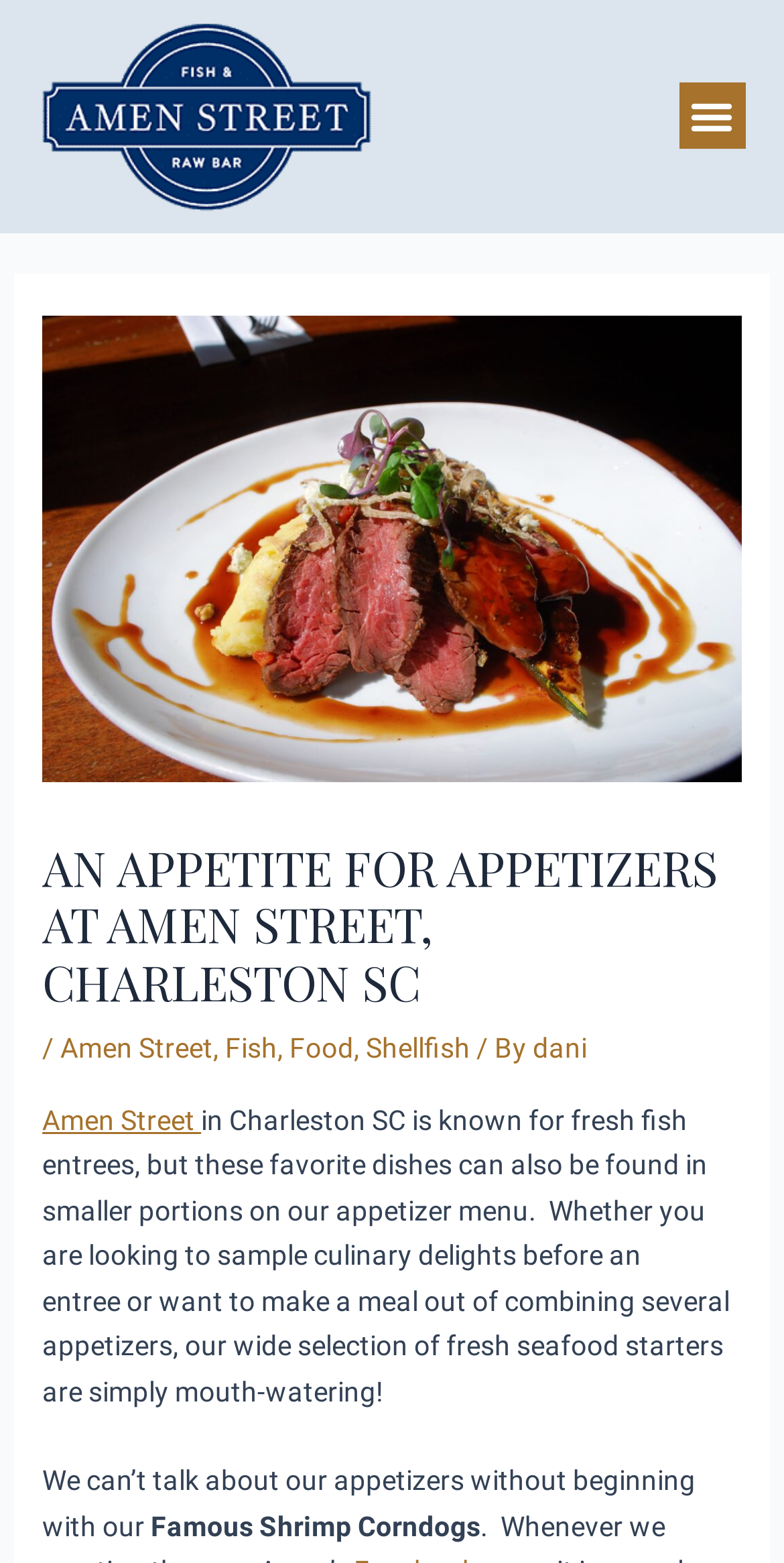Use a single word or phrase to answer this question: 
What is the first appetizer mentioned on the webpage?

Famous Shrimp Corndogs